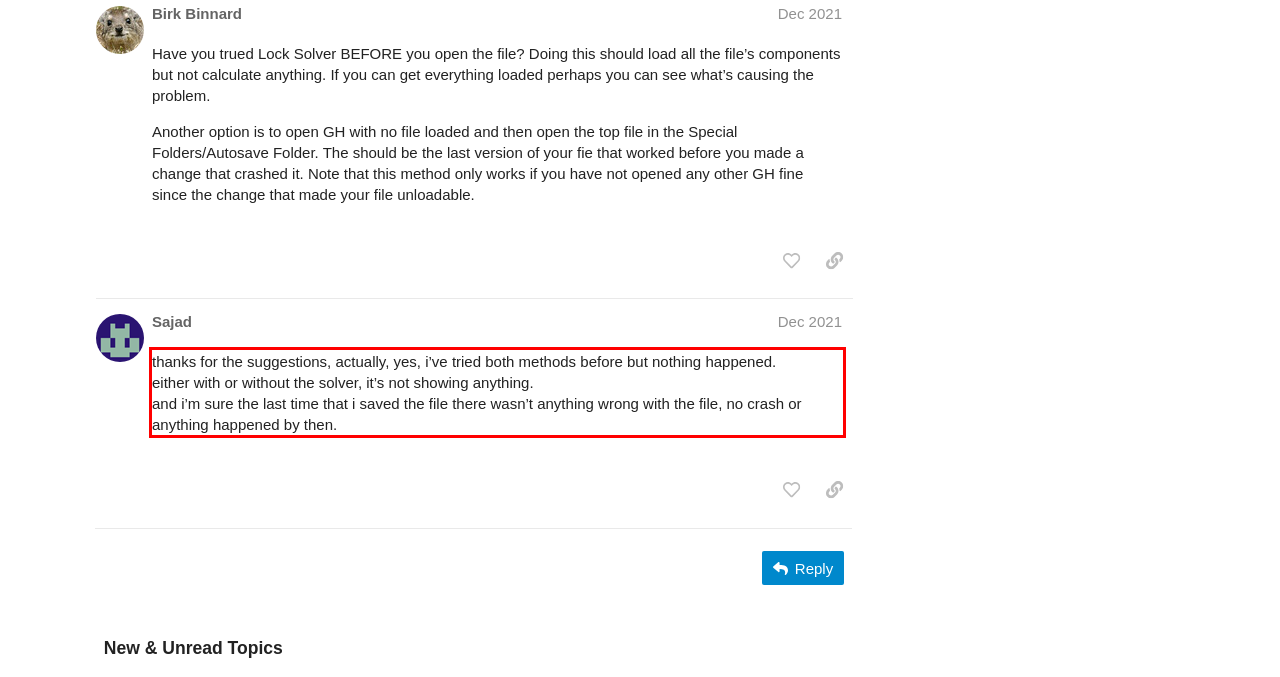Analyze the screenshot of a webpage where a red rectangle is bounding a UI element. Extract and generate the text content within this red bounding box.

thanks for the suggestions, actually, yes, i’ve tried both methods before but nothing happened. either with or without the solver, it’s not showing anything. and i’m sure the last time that i saved the file there wasn’t anything wrong with the file, no crash or anything happened by then.